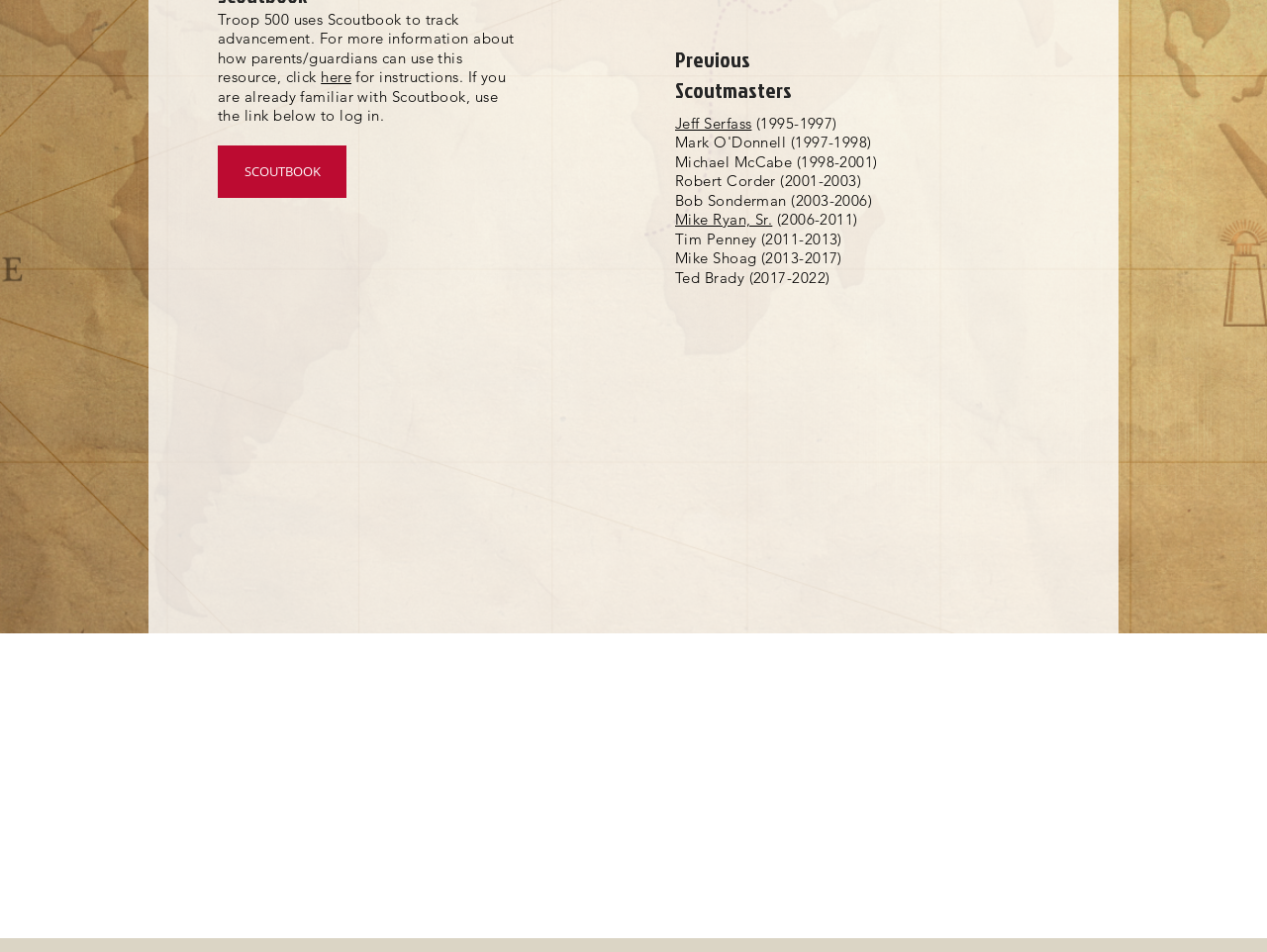Locate the bounding box of the UI element described by: "SCOUTBOOK" in the given webpage screenshot.

[0.172, 0.152, 0.273, 0.207]